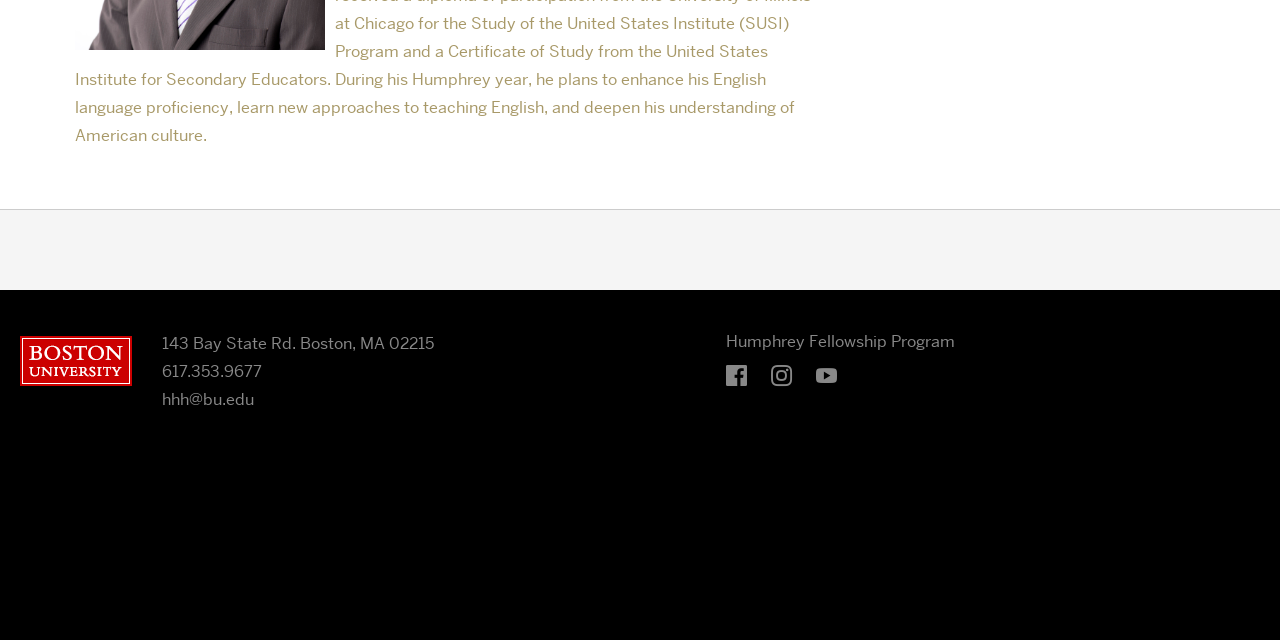Please predict the bounding box coordinates (top-left x, top-left y, bottom-right x, bottom-right y) for the UI element in the screenshot that fits the description: title="Orcs Unllimited"

None